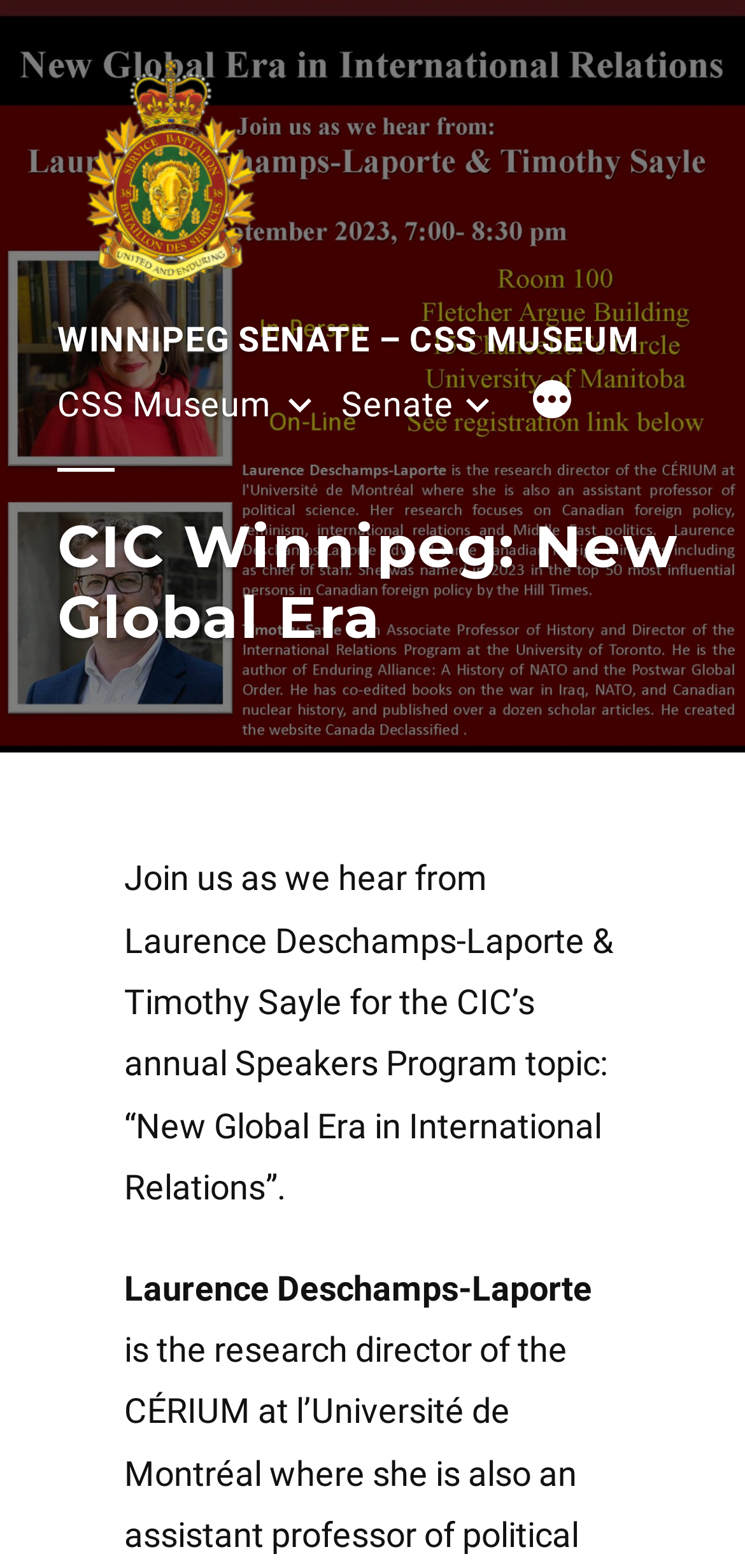How many menu items are available in the top menu?
Deliver a detailed and extensive answer to the question.

I found the answer by looking at the navigation element with the description 'Top menu' which contains three link elements, 'CSS Museum', 'Senate', and 'More', each representing a menu item.